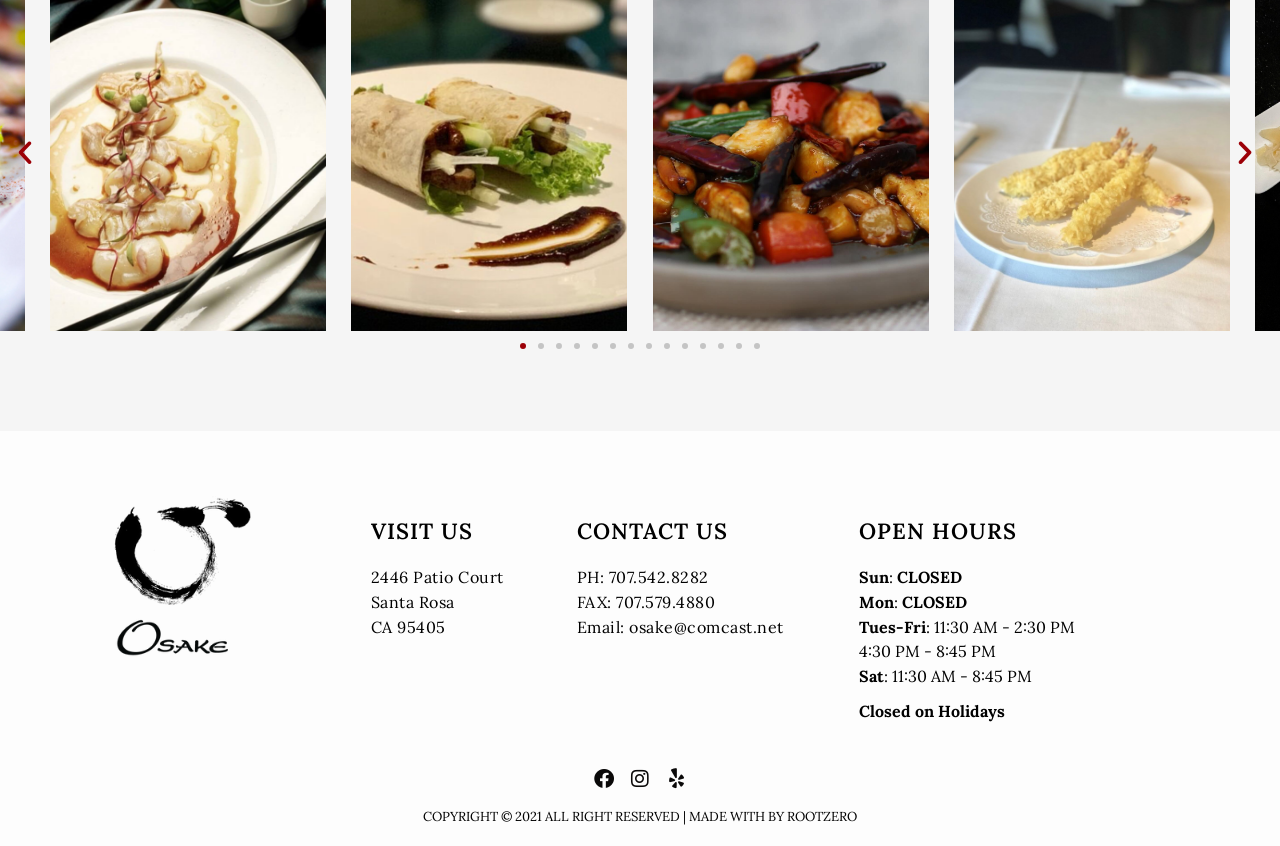What are the open hours on Tuesdays?
Answer the question with as much detail as you can, using the image as a reference.

I found the 'OPEN HOURS' section and looked for the hours on Tuesdays, which are listed as '11:30 AM - 2:30 PM' and '4:30 PM - 8:45 PM'.